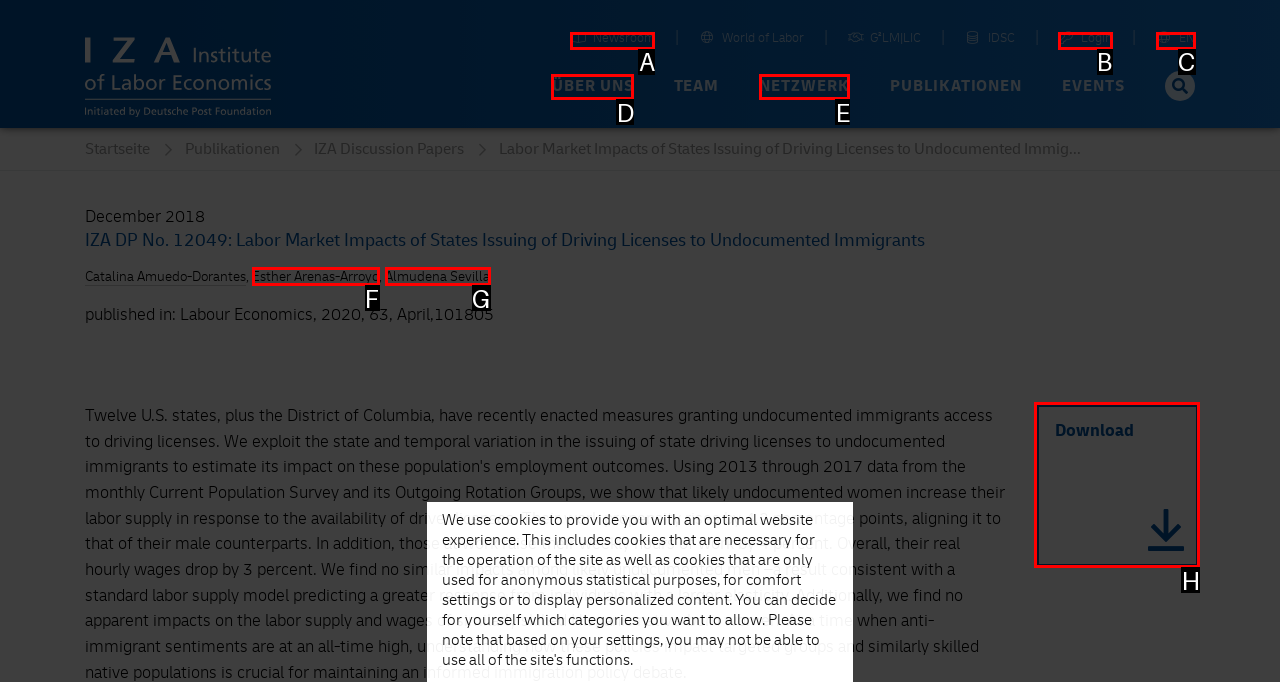Given the element description: deneme bonusu veren
Pick the letter of the correct option from the list.

None